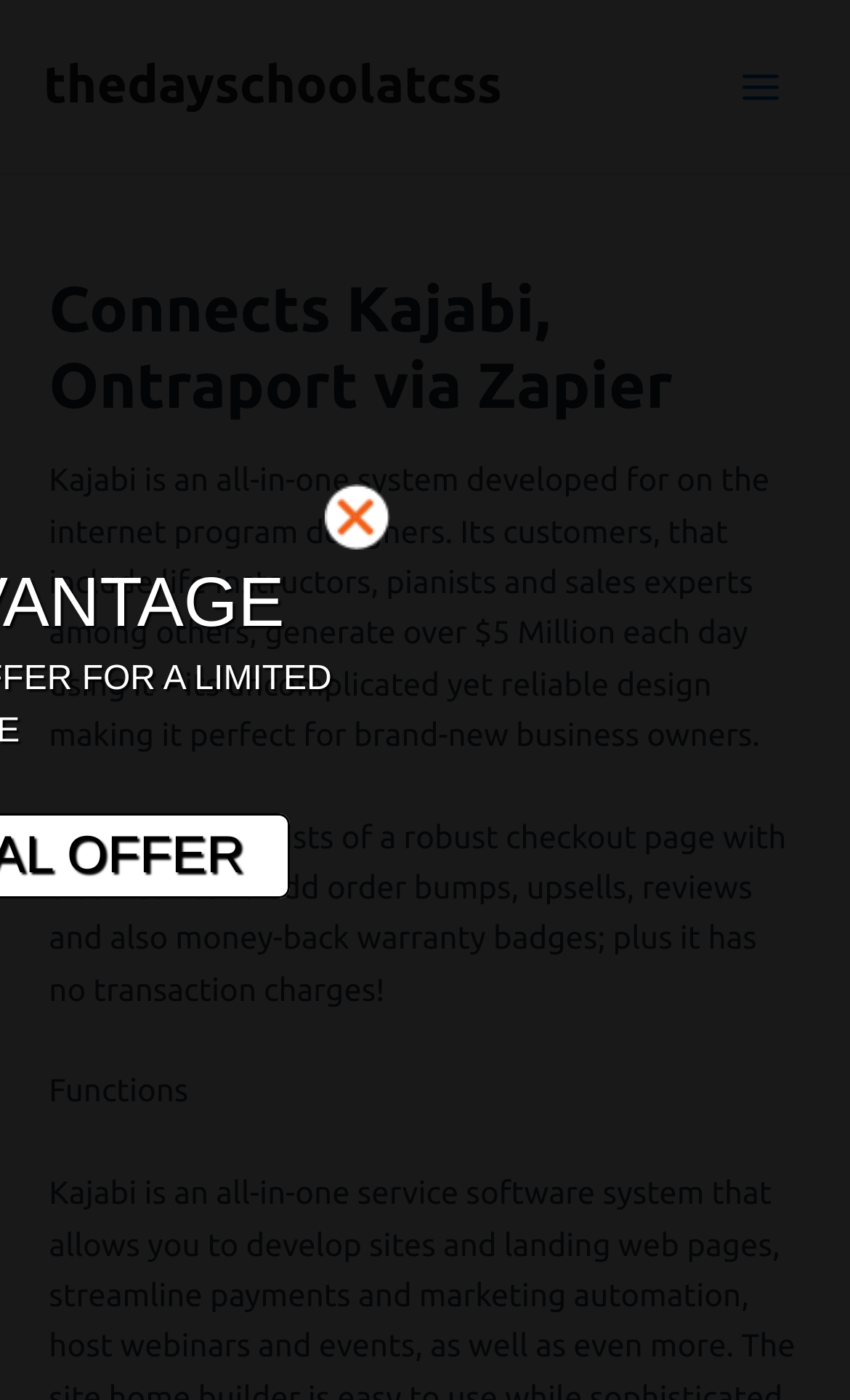Use a single word or phrase to answer this question: 
What is the relationship between Kajabi and Ontraport?

Integrated via Zapier